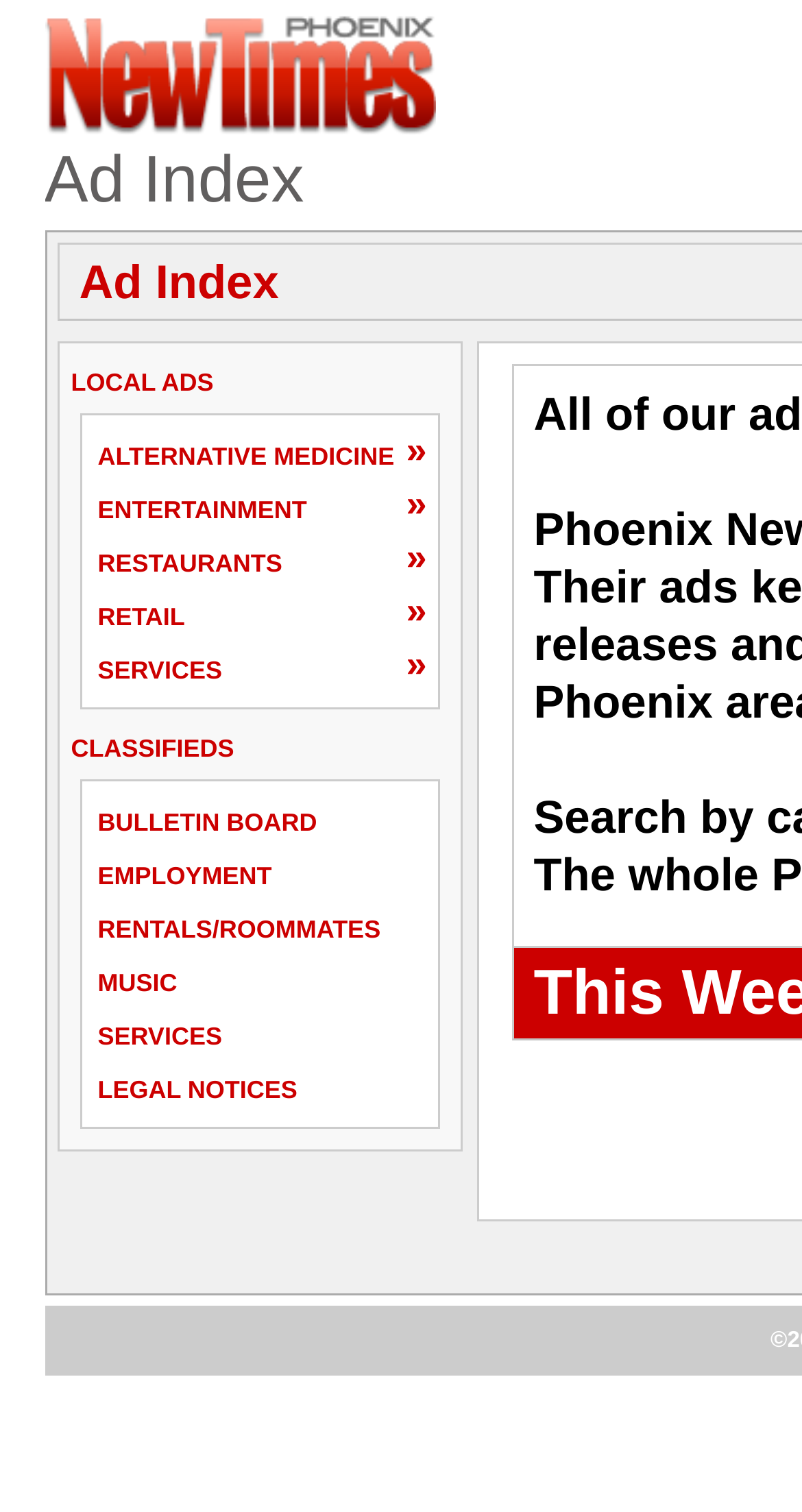How many top-level categories are there?
Please provide a full and detailed response to the question.

Based on the webpage structure, I can see that there are two top-level categories: 'LOCAL ADS' and 'CLASSIFIEDS'. These categories are headings and are not nested under any other categories.